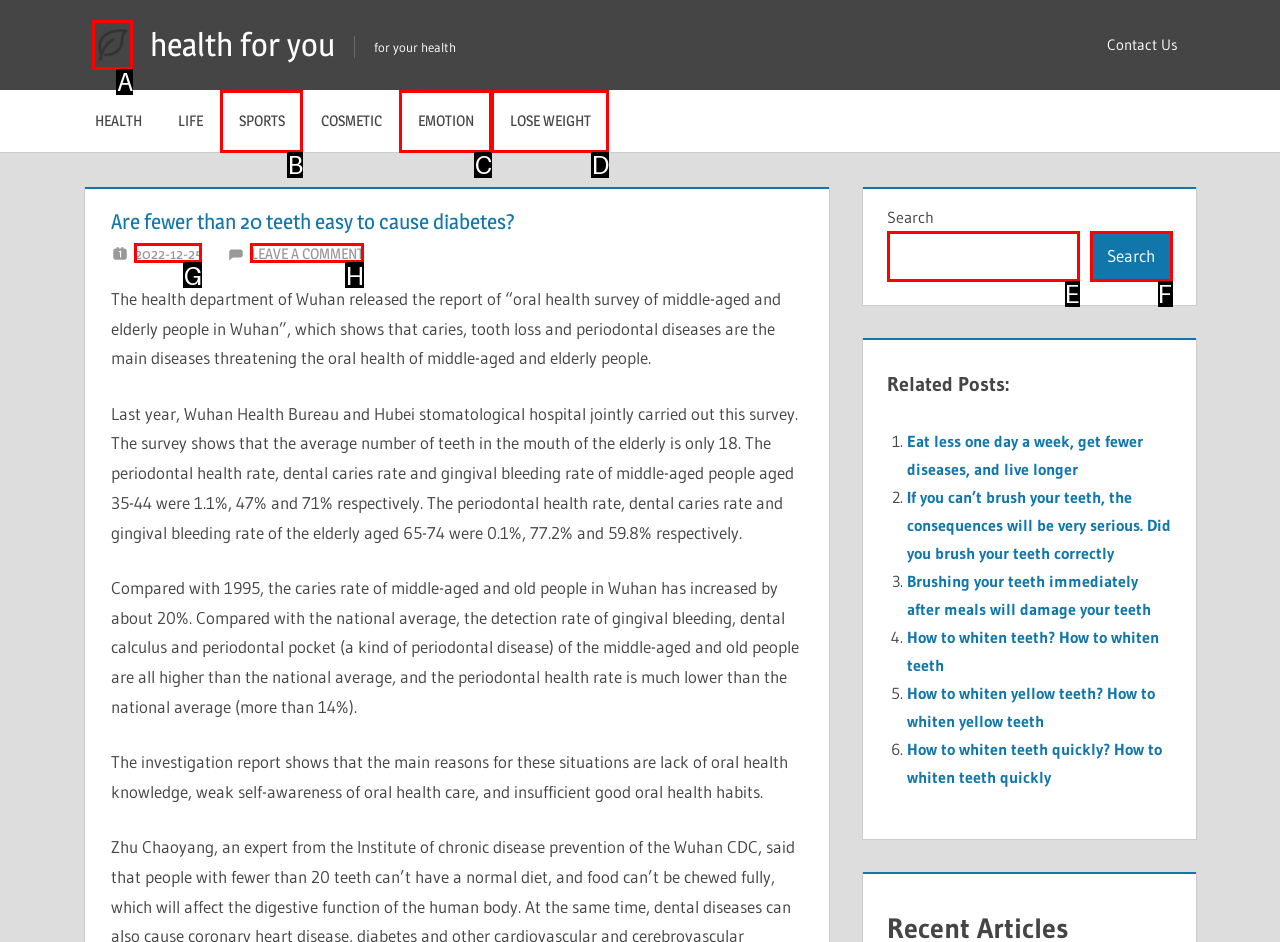Determine the letter of the element you should click to carry out the task: Leave a comment
Answer with the letter from the given choices.

H